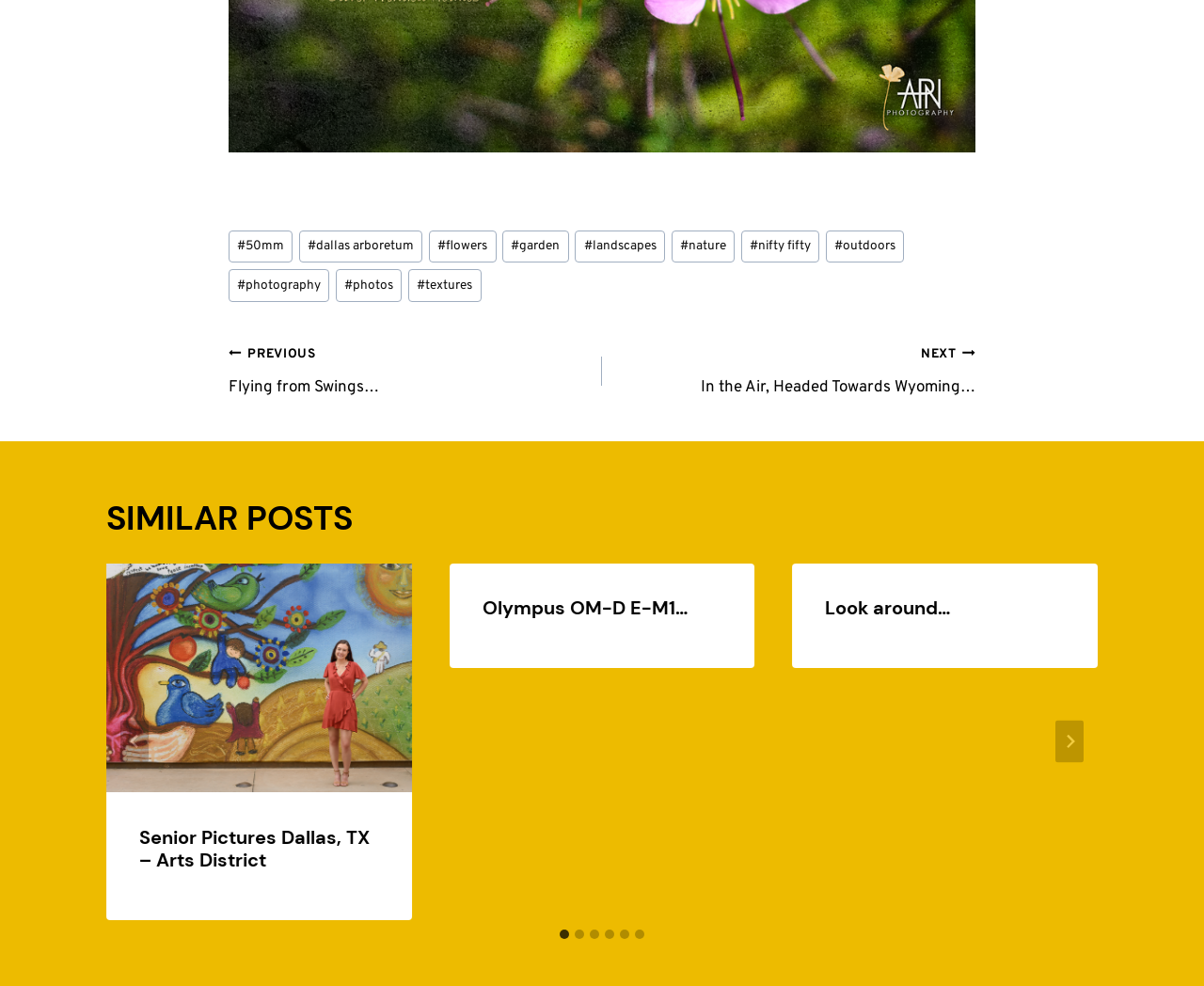Please specify the bounding box coordinates in the format (top-left x, top-left y, bottom-right x, bottom-right y), with values ranging from 0 to 1. Identify the bounding box for the UI component described as follows: Olympus OM-D E-M1…

[0.401, 0.604, 0.571, 0.629]